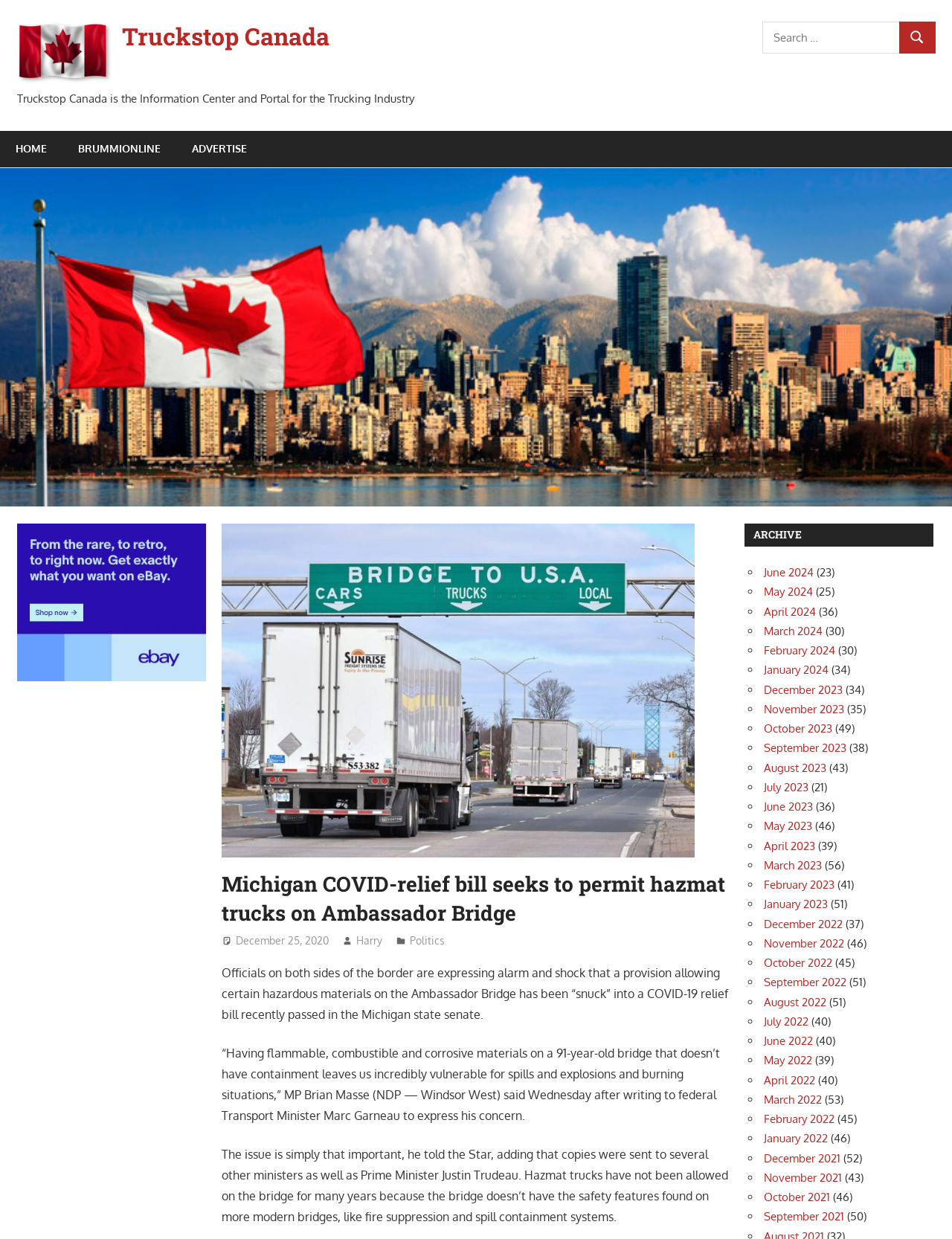Highlight the bounding box coordinates of the element you need to click to perform the following instruction: "Click on the link to read more about Michigan COVID-relief bill."

[0.233, 0.702, 0.762, 0.748]